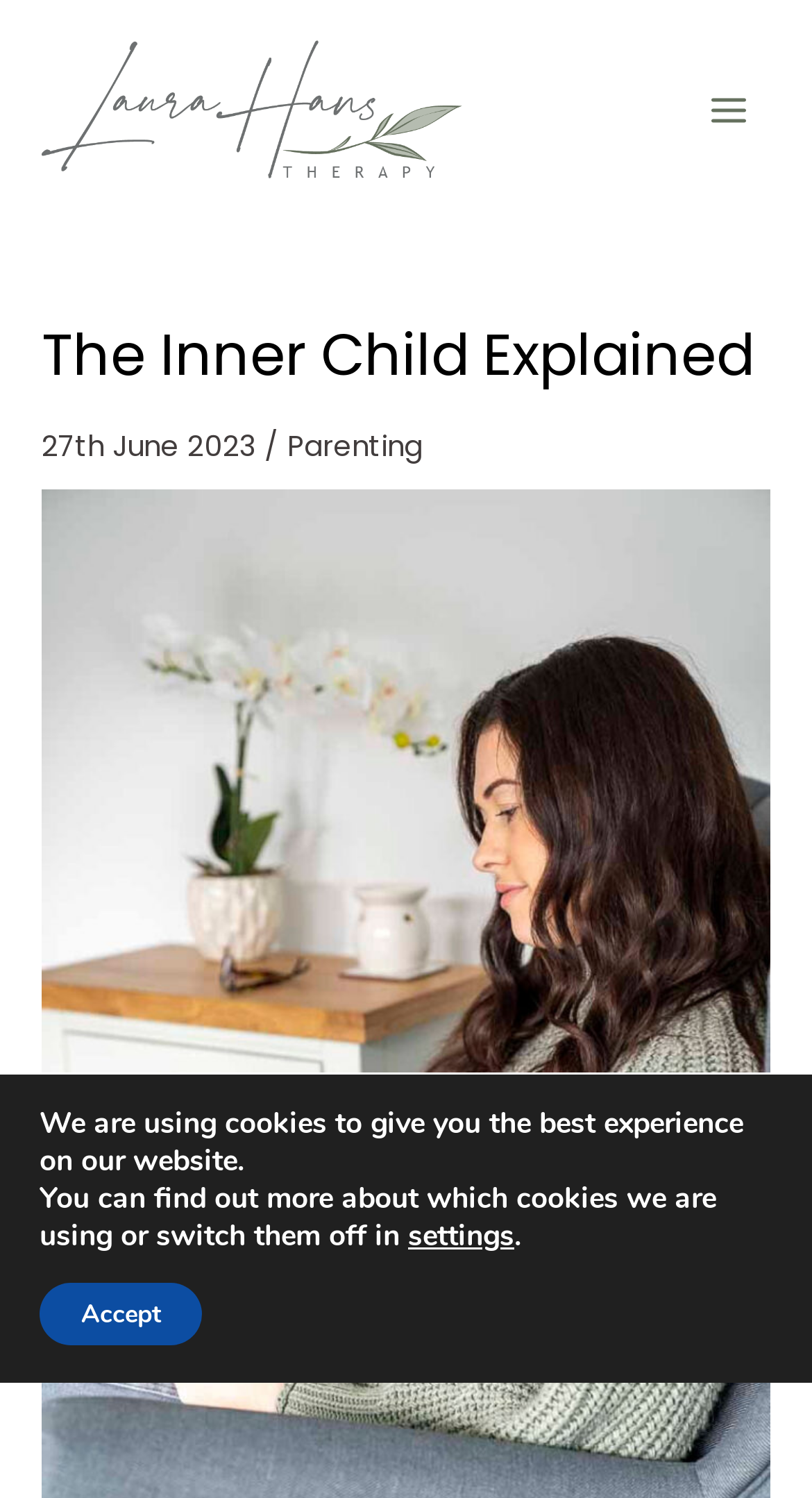Based on the image, provide a detailed response to the question:
How many buttons are on the webpage?

There are three buttons on the webpage. One is the 'MAIN MENU' button, another is the 'settings' button in the GDPR Cookie Banner, and the last one is the 'Accept' button in the GDPR Cookie Banner.